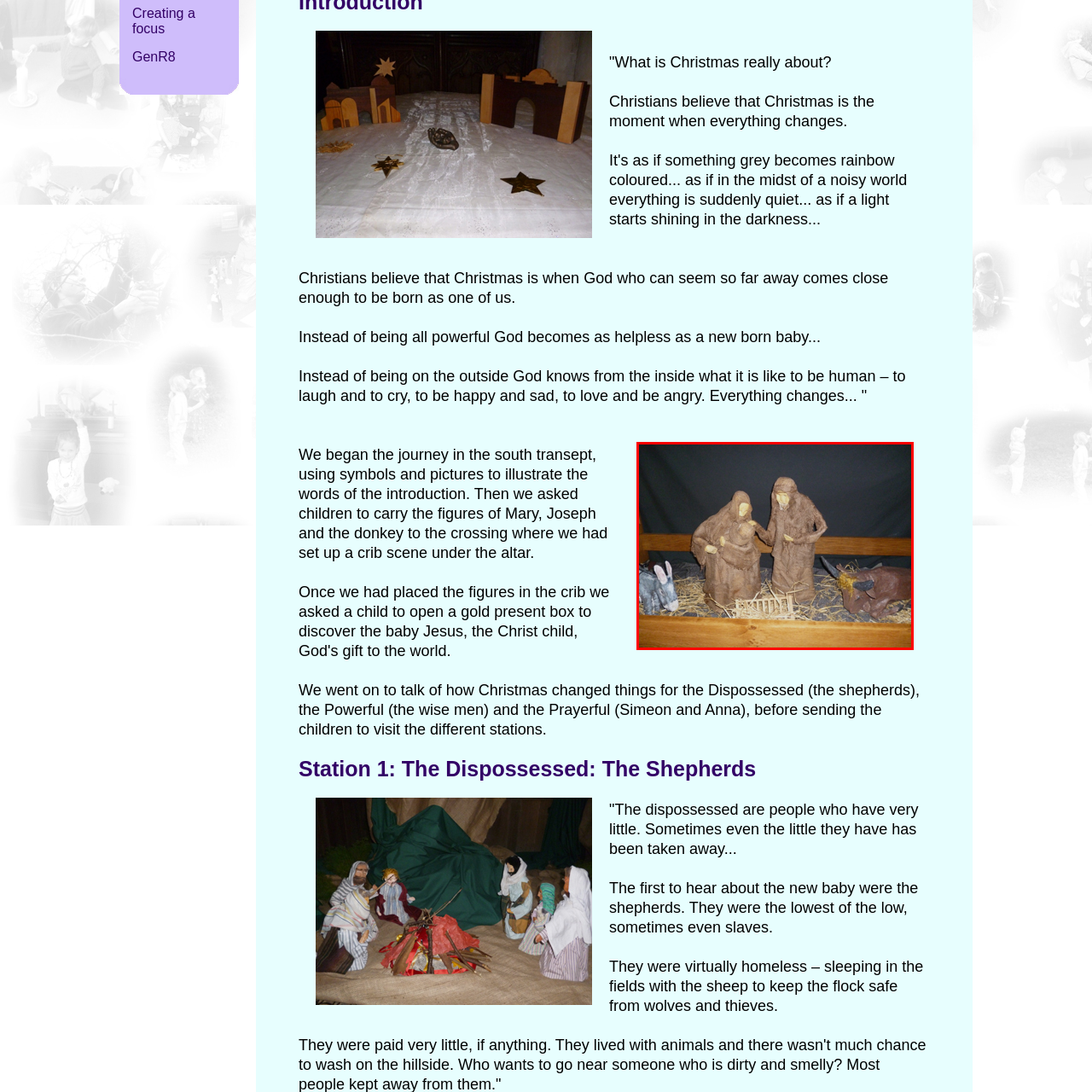Describe in detail the visual elements within the red-lined box.

The image depicts a traditional Nativity scene, showcasing figurines of Mary and Joseph in a rustic crib setting. Mary is lovingly cradling the infant Jesus, who is not visible in the image but is implied in her posture. Joseph stands protectively beside her, both figures crafted to evoke a sense of warmth and tenderness associated with the Christmas story. Surrounding them are animals, including a donkey and an ox, emphasizing the humble setting of Jesus' birth. The background is dark, highlighting the figures and emphasizing the significance of the scene, often considered a moment of profound change in Christian belief, symbolizing God coming into the world as a vulnerable infant. Additionally, straw is scattered on the ground, reinforcing the simplicity of the Nativity and connecting it to themes of humility and love. This scene resonates with the narrative that celebrates how Christmas represents a pivotal moment of hope and transformation.